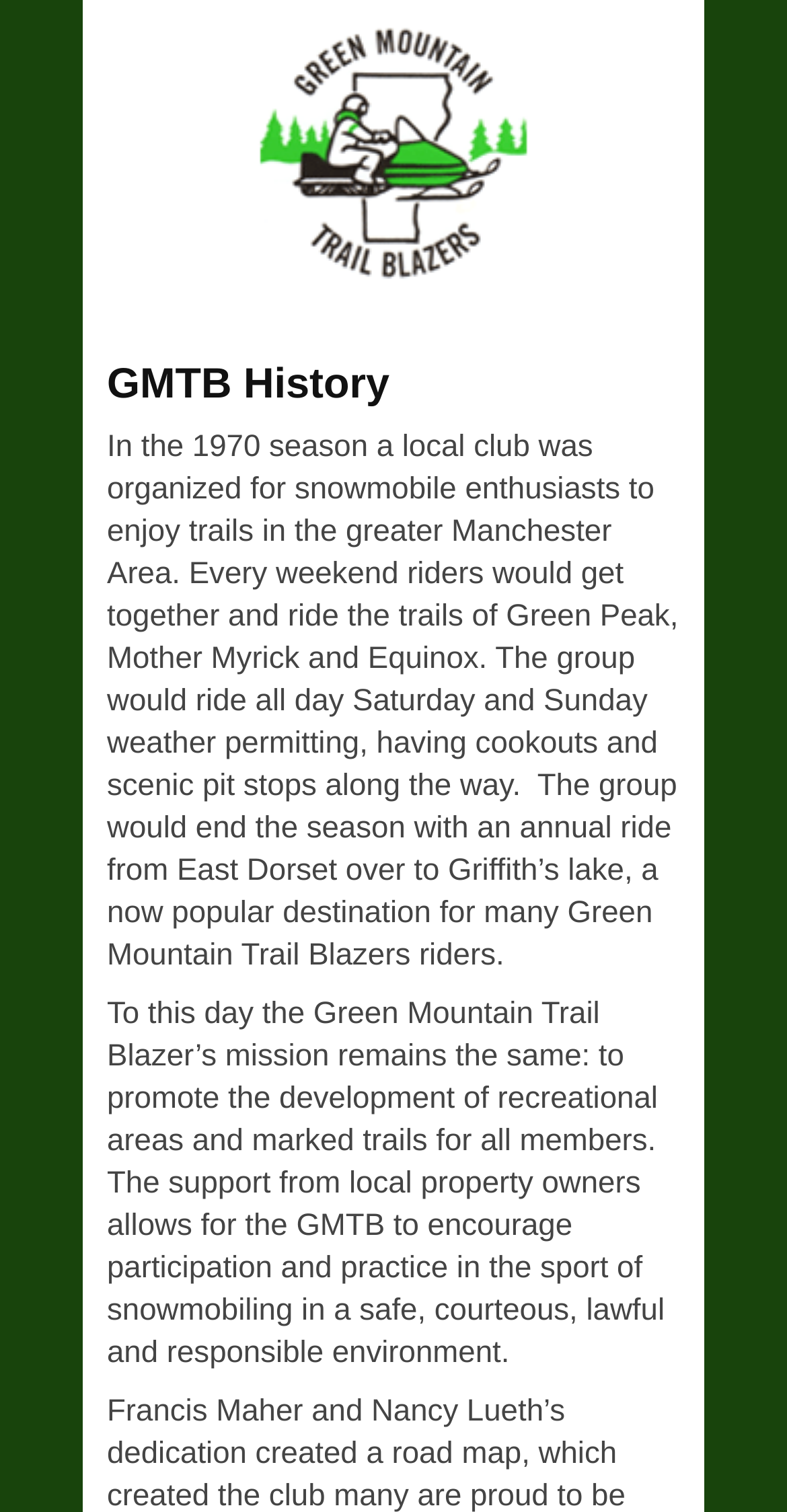What is the environment that the GMTB encourages?
Identify the answer in the screenshot and reply with a single word or phrase.

Safe, courteous, lawful and responsible